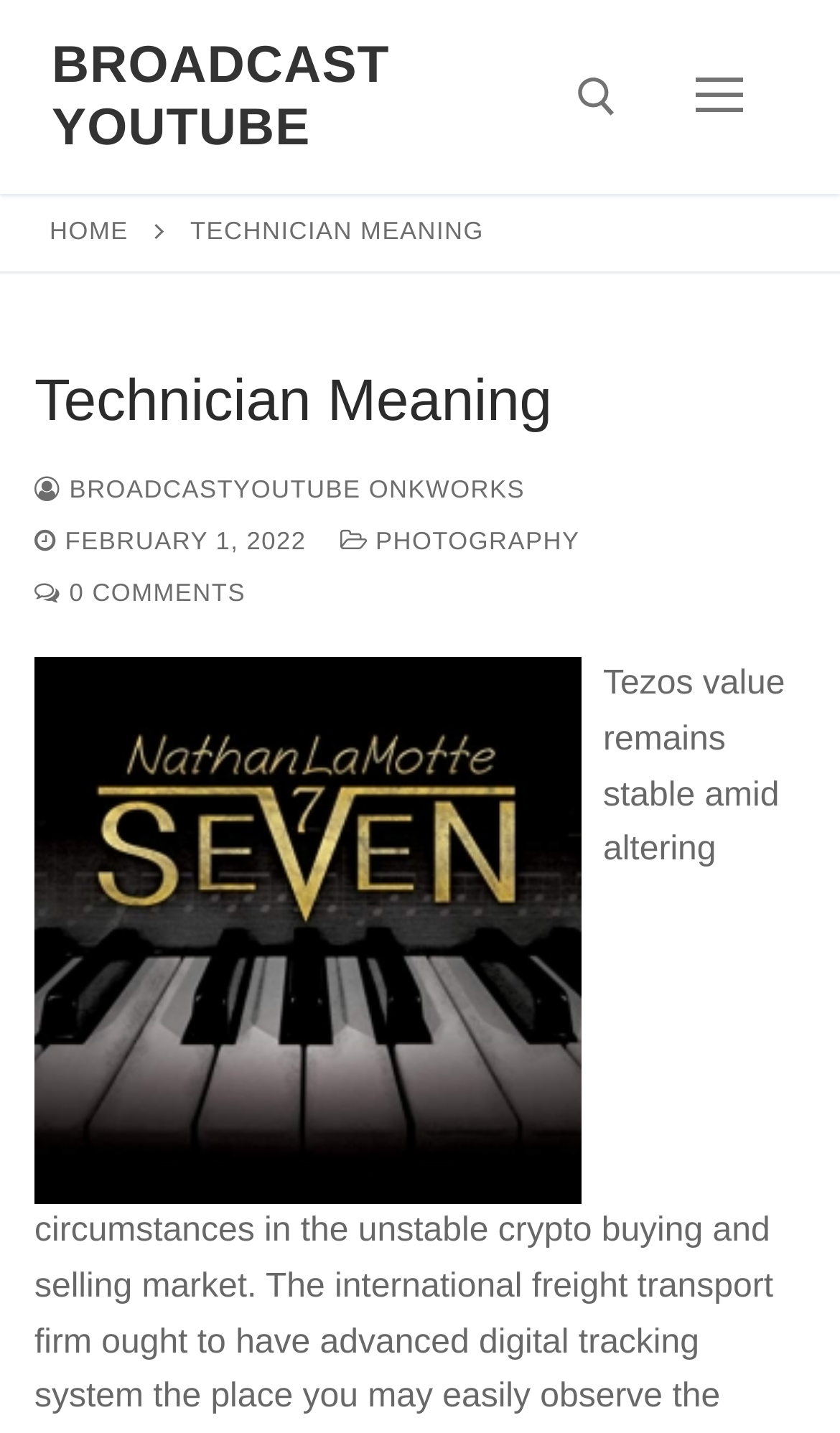Determine the bounding box coordinates for the HTML element described here: "February 1, 2022".

[0.041, 0.37, 0.364, 0.388]